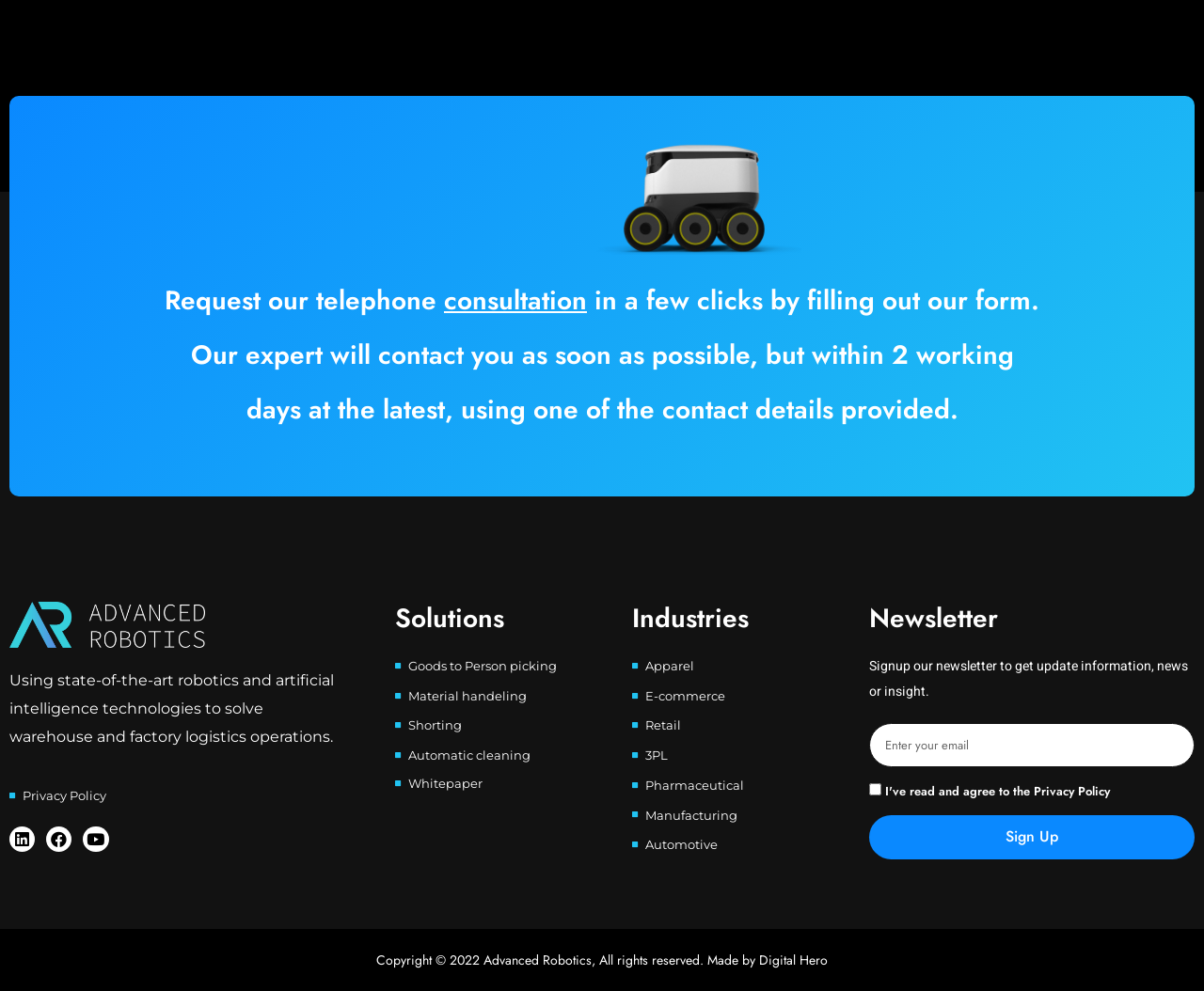What is required to sign up for the newsletter?
Based on the image, respond with a single word or phrase.

Email and agreement to Privacy Policy